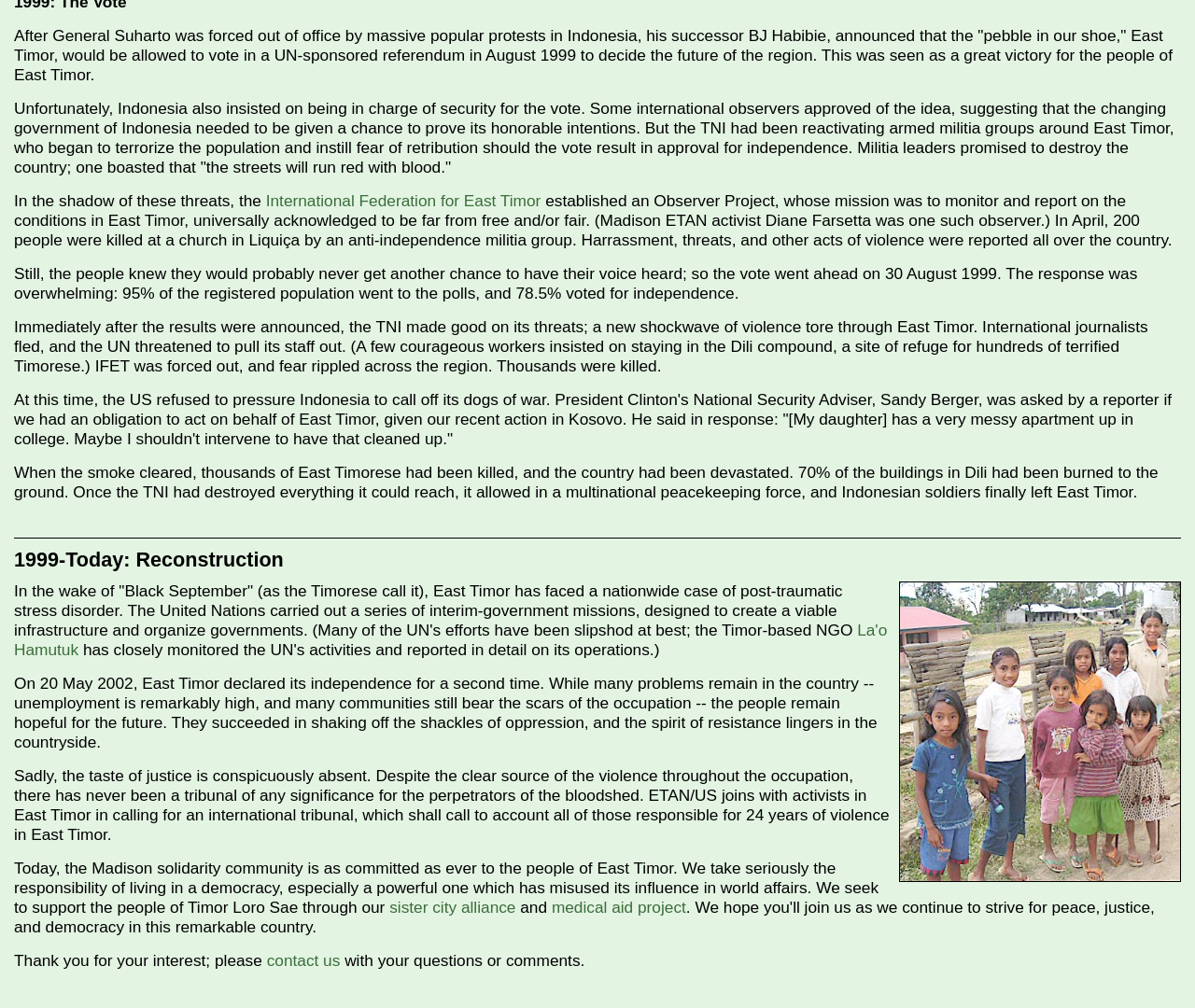Based on the description "sister city alliance", find the bounding box of the specified UI element.

[0.326, 0.891, 0.432, 0.91]